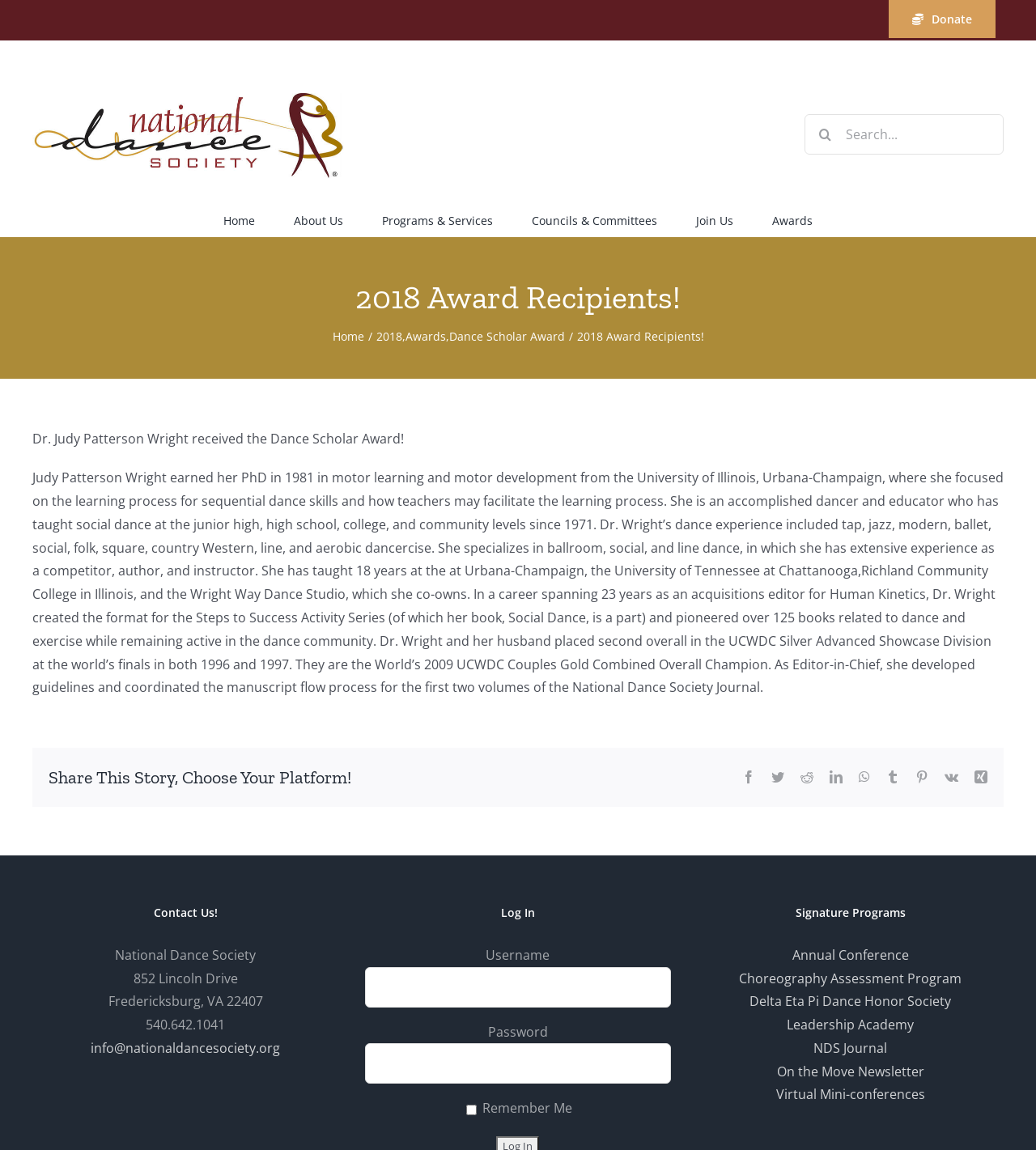Locate the headline of the webpage and generate its content.

2018 Award Recipients!